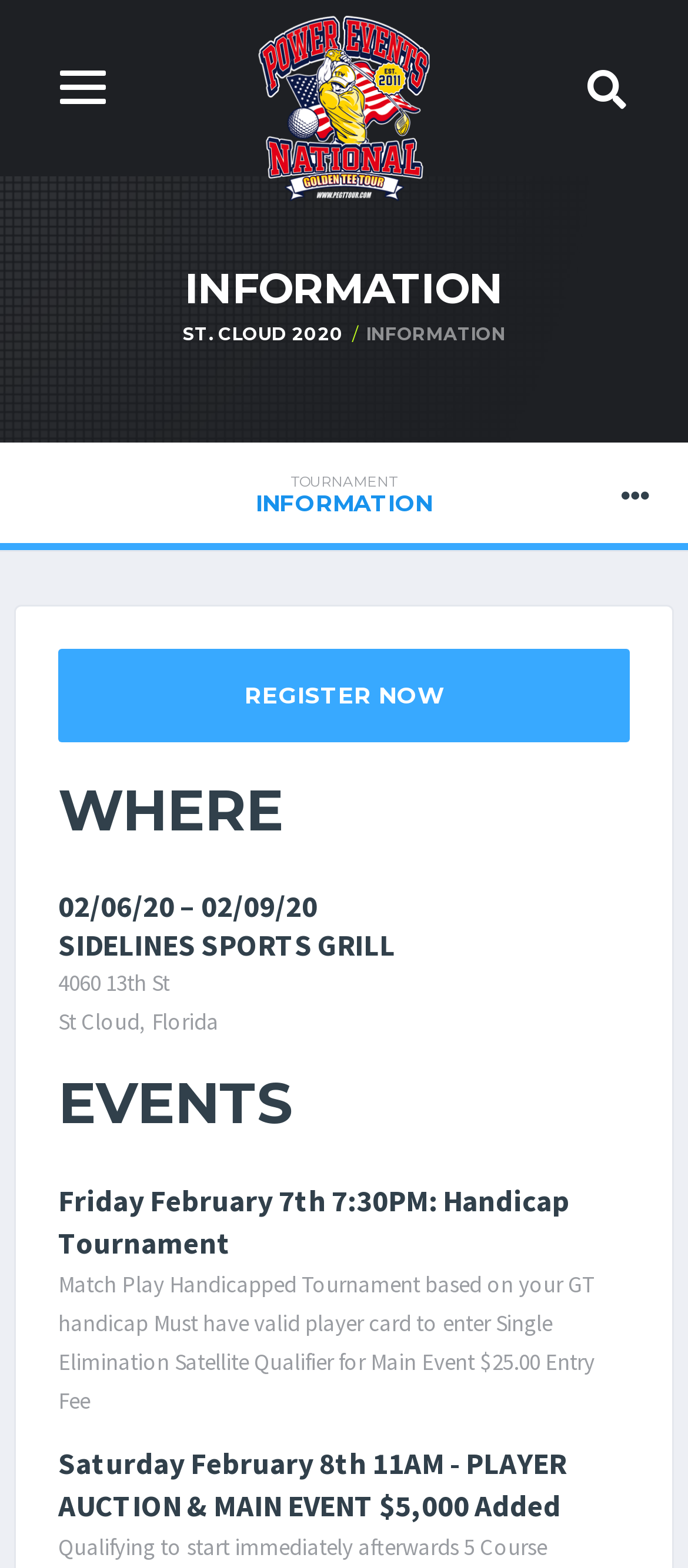What is the name of the tournament?
Using the details from the image, give an elaborate explanation to answer the question.

The name of the tournament can be found in the link element with the text 'Power Events Golden Tee Tour' at the top of the page, which is also accompanied by an image with the same name.